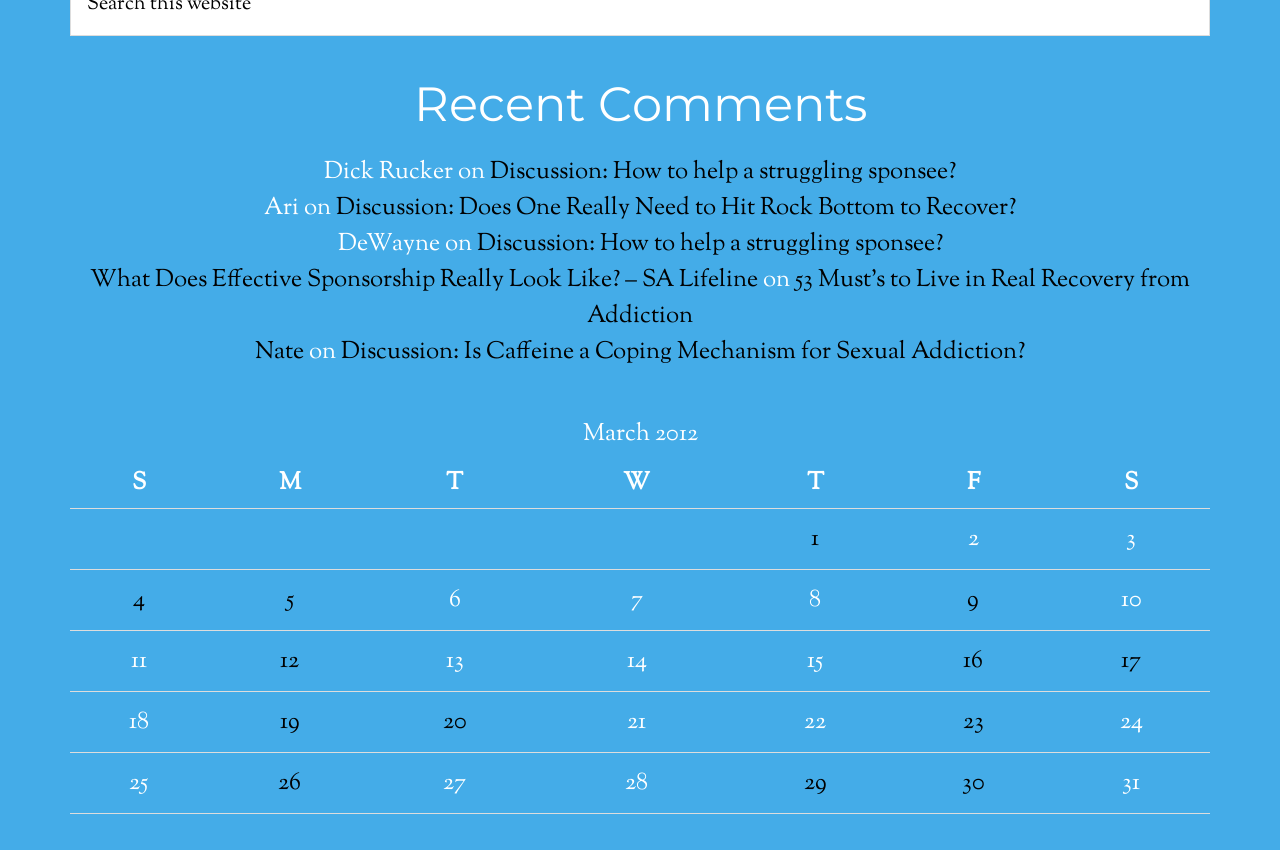What is the name of the person who commented on March 1, 2012?
Please craft a detailed and exhaustive response to the question.

The table does not provide the name of the person who commented on March 1, 2012, only the link to the post published on that day.